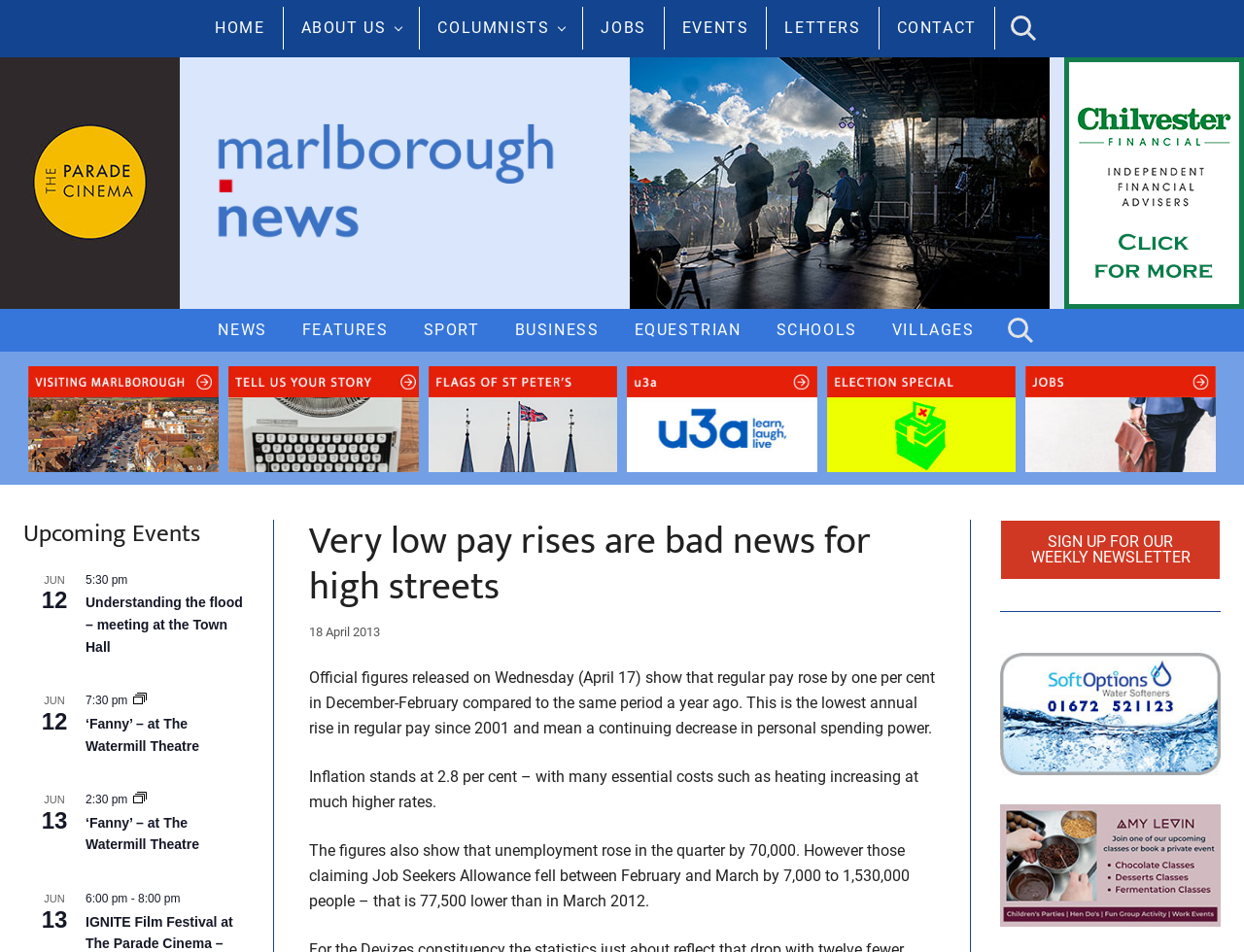Locate the bounding box coordinates of the element's region that should be clicked to carry out the following instruction: "View the event 'Understanding the flood – meeting at the Town Hall'". The coordinates need to be four float numbers between 0 and 1, i.e., [left, top, right, bottom].

[0.069, 0.601, 0.196, 0.691]